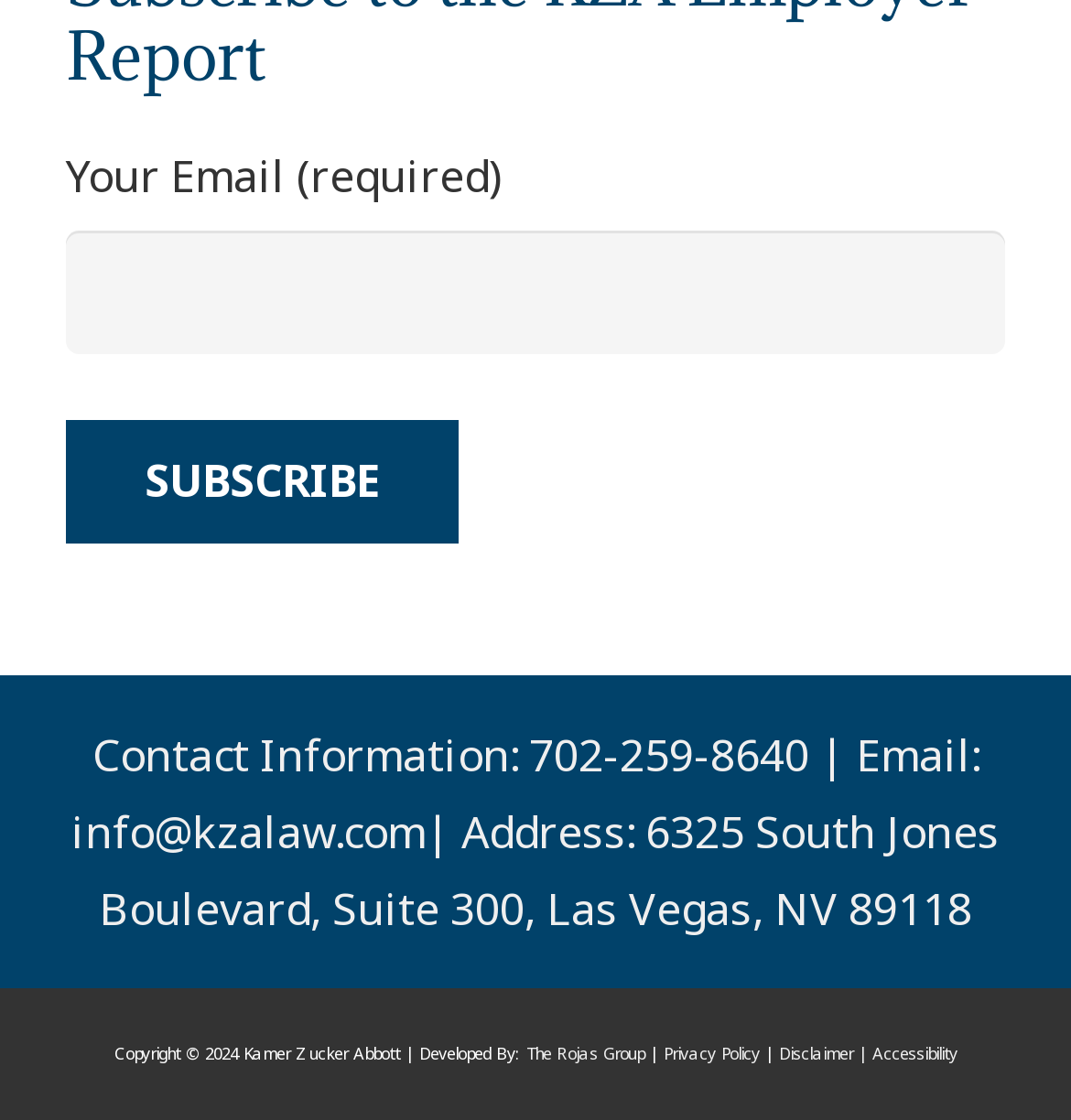What is the purpose of the form?
Answer the question with just one word or phrase using the image.

Contact form